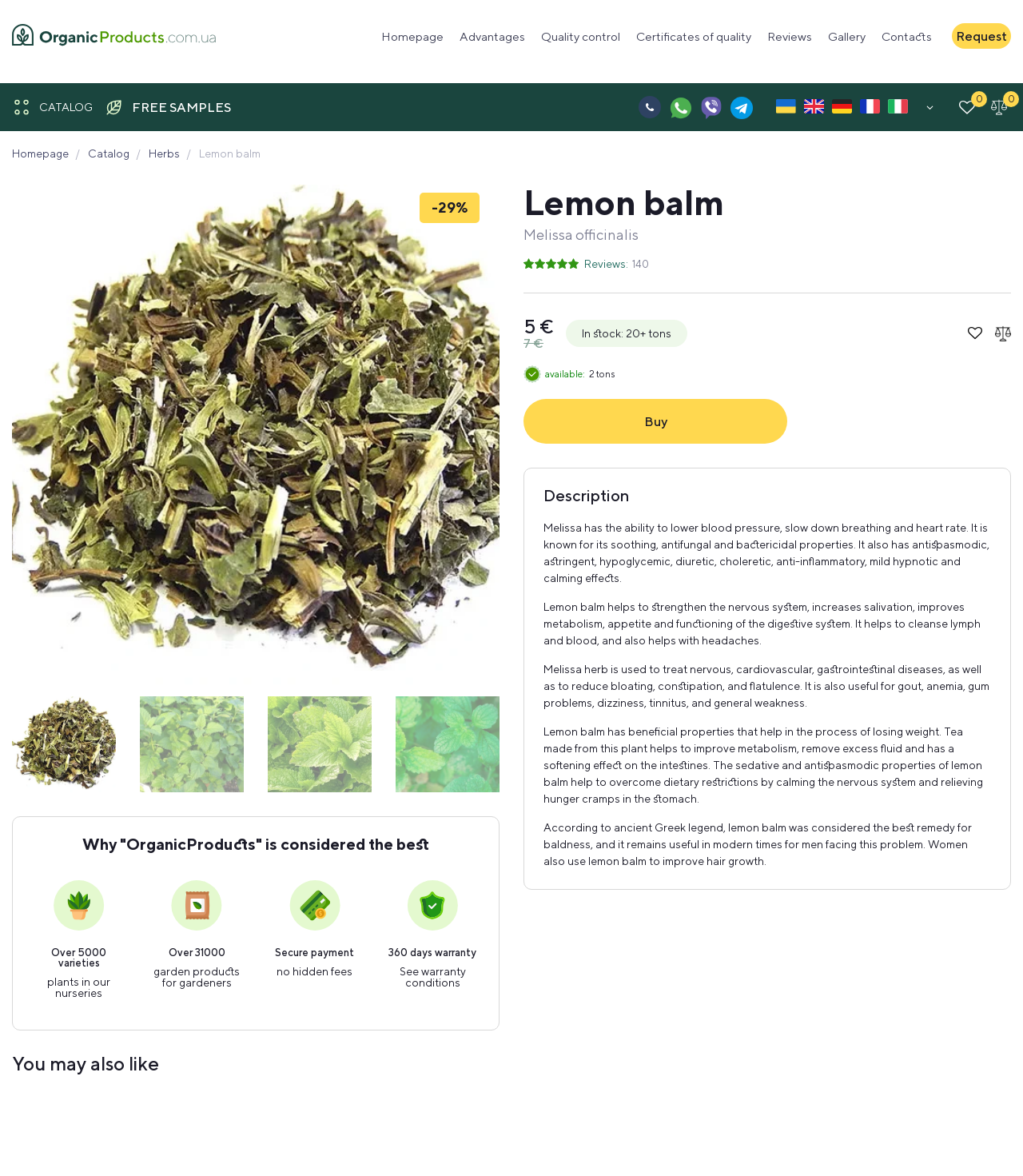Please find the bounding box for the following UI element description. Provide the coordinates in (top-left x, top-left y, bottom-right x, bottom-right y) format, with values between 0 and 1: Go to Top

None